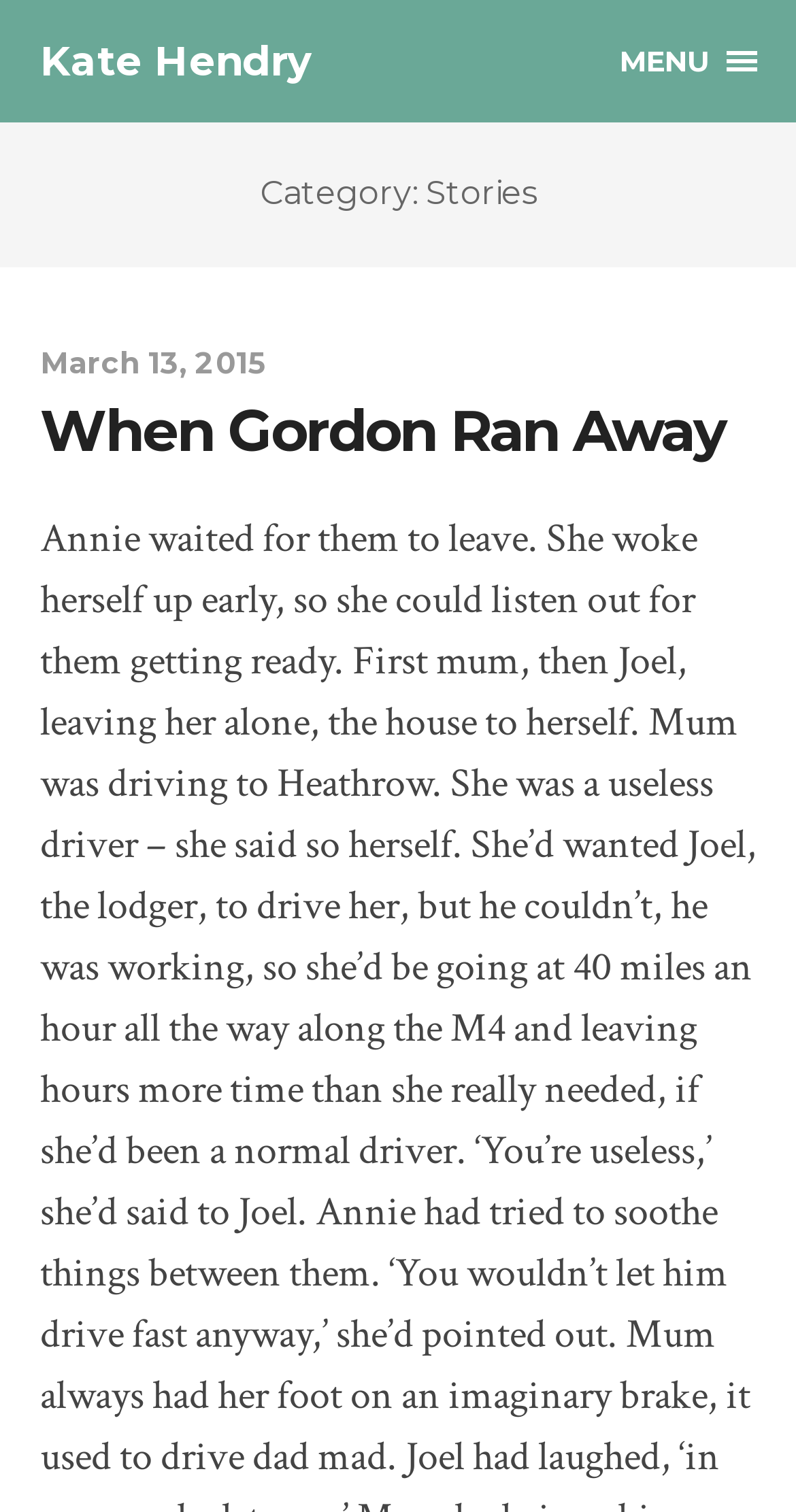Provide a one-word or short-phrase answer to the question:
Is the author's name a link?

Yes